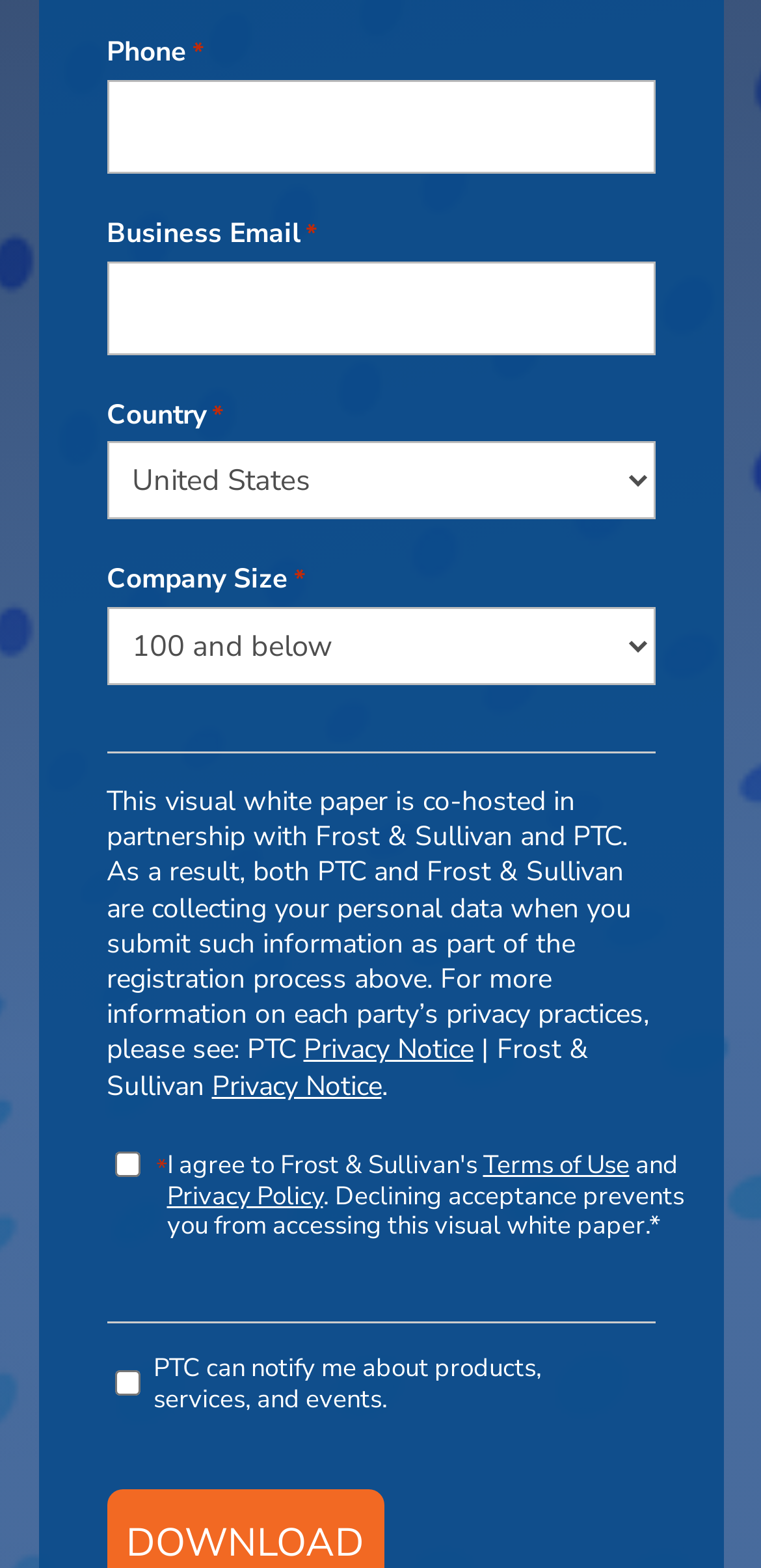Respond to the question below with a single word or phrase:
What is the required information to register?

Phone, Business Email, Country, Company Size